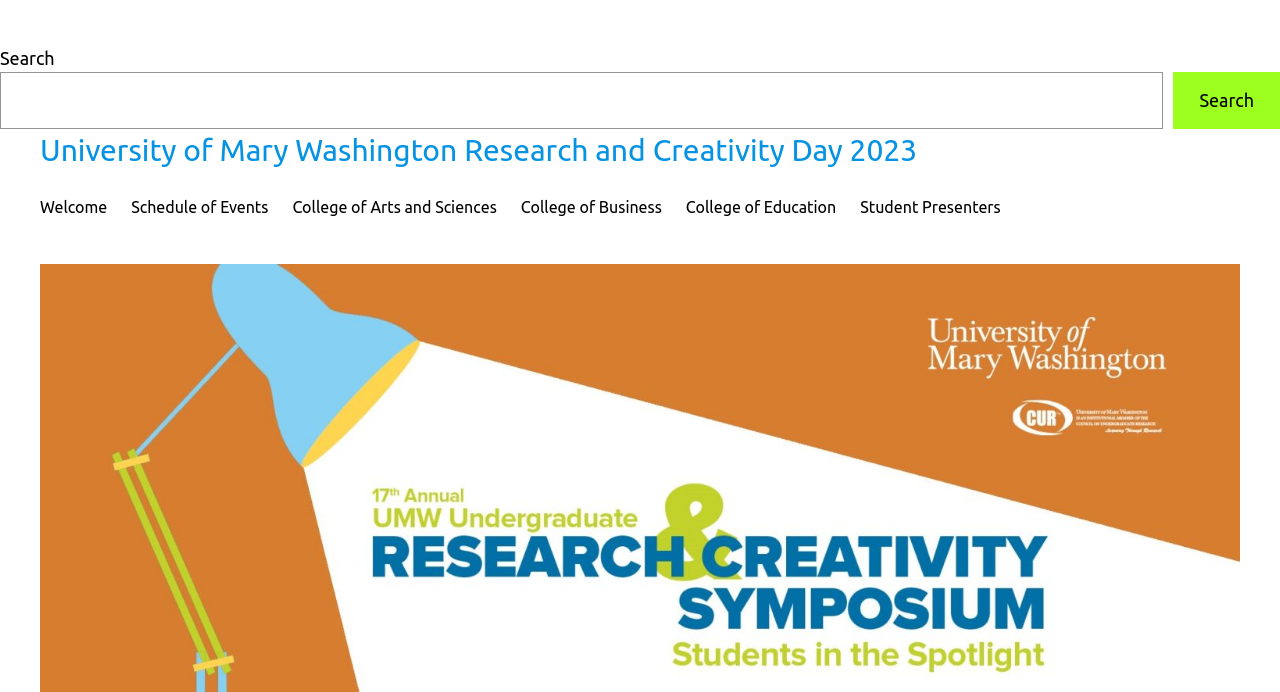Identify the bounding box coordinates for the UI element described as: "Student Presenters". The coordinates should be provided as four floats between 0 and 1: [left, top, right, bottom].

[0.672, 0.282, 0.782, 0.319]